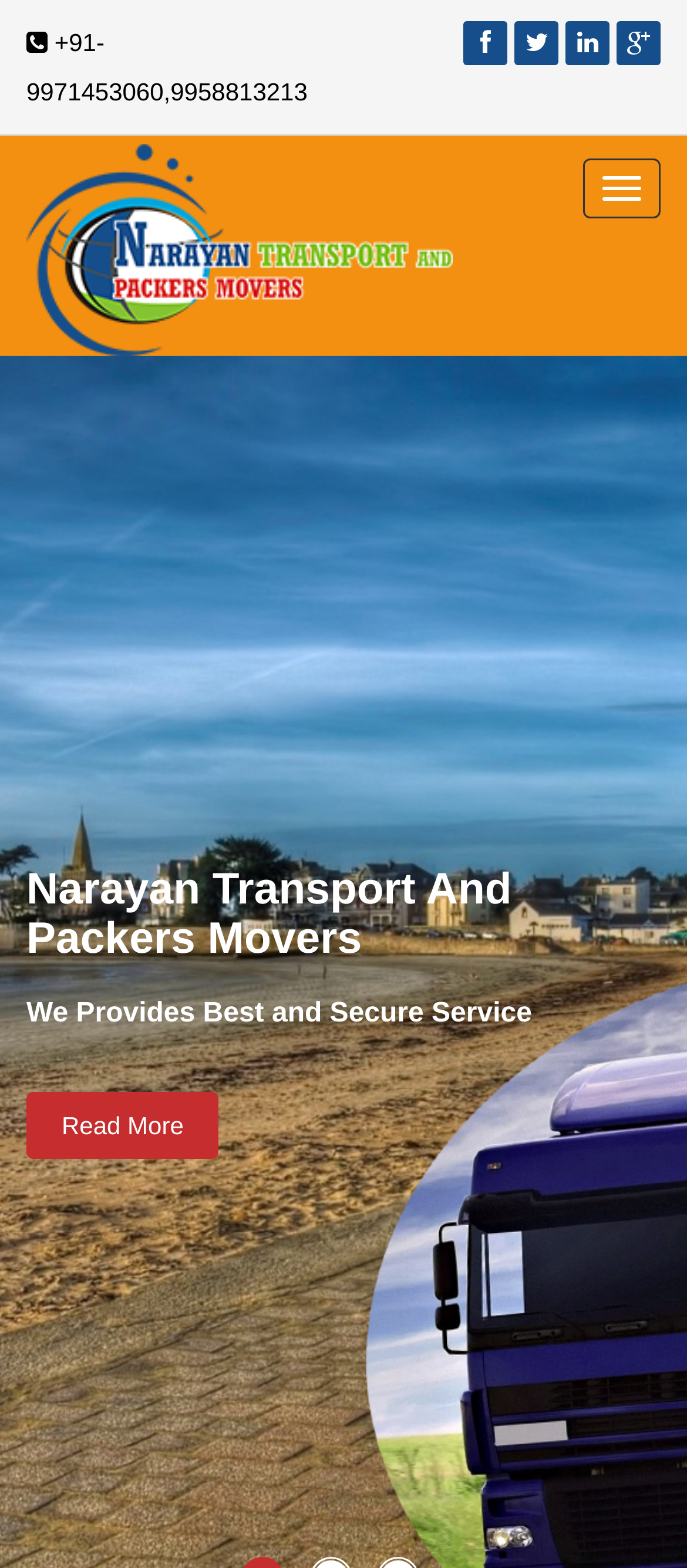How many 'Read More' links are there?
Give a detailed response to the question by analyzing the screenshot.

I counted the number of 'Read More' links on the webpage, which are represented by link elements with bounding box coordinates [0.038, 0.696, 0.319, 0.739], [0.038, 0.716, 0.319, 0.759], and [0.038, 0.696, 0.319, 0.739].